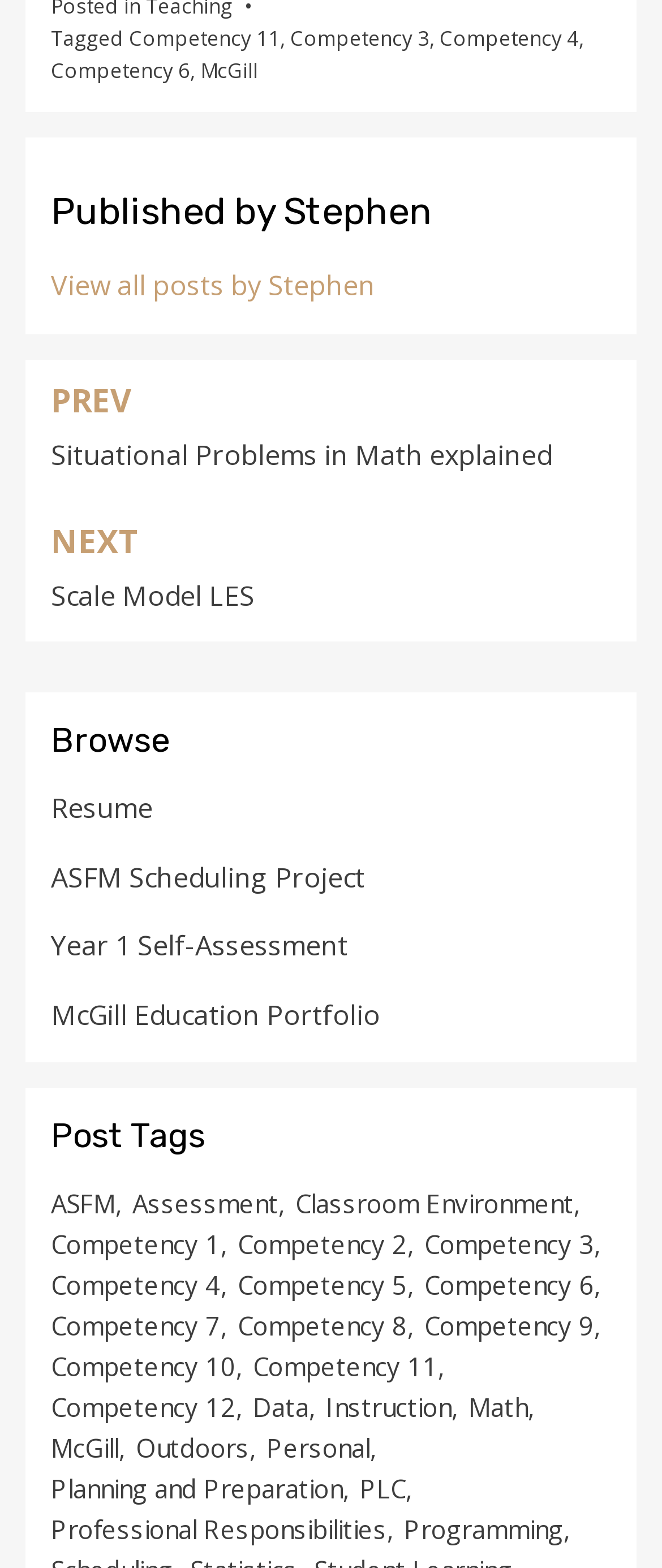What is the name of the project mentioned in the navigation?
Using the image as a reference, answer with just one word or a short phrase.

ASFM Scheduling Project